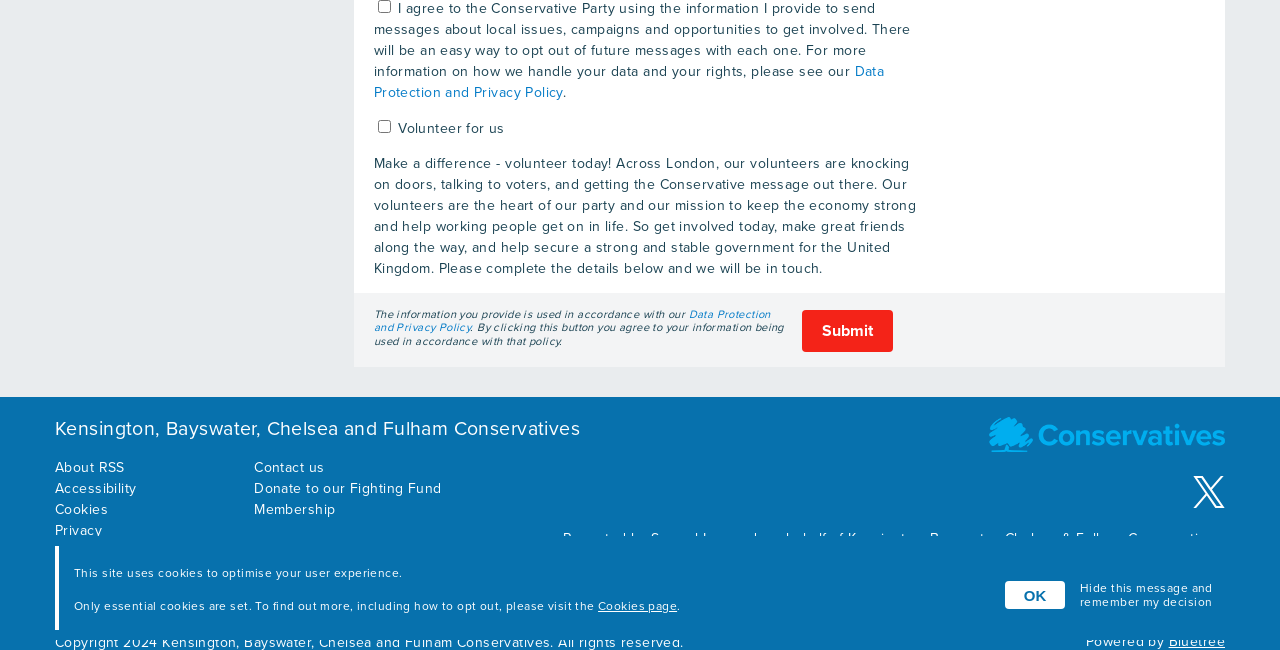Determine the bounding box coordinates for the HTML element described here: "Data Protection and Privacy Policy".

[0.292, 0.434, 0.602, 0.475]